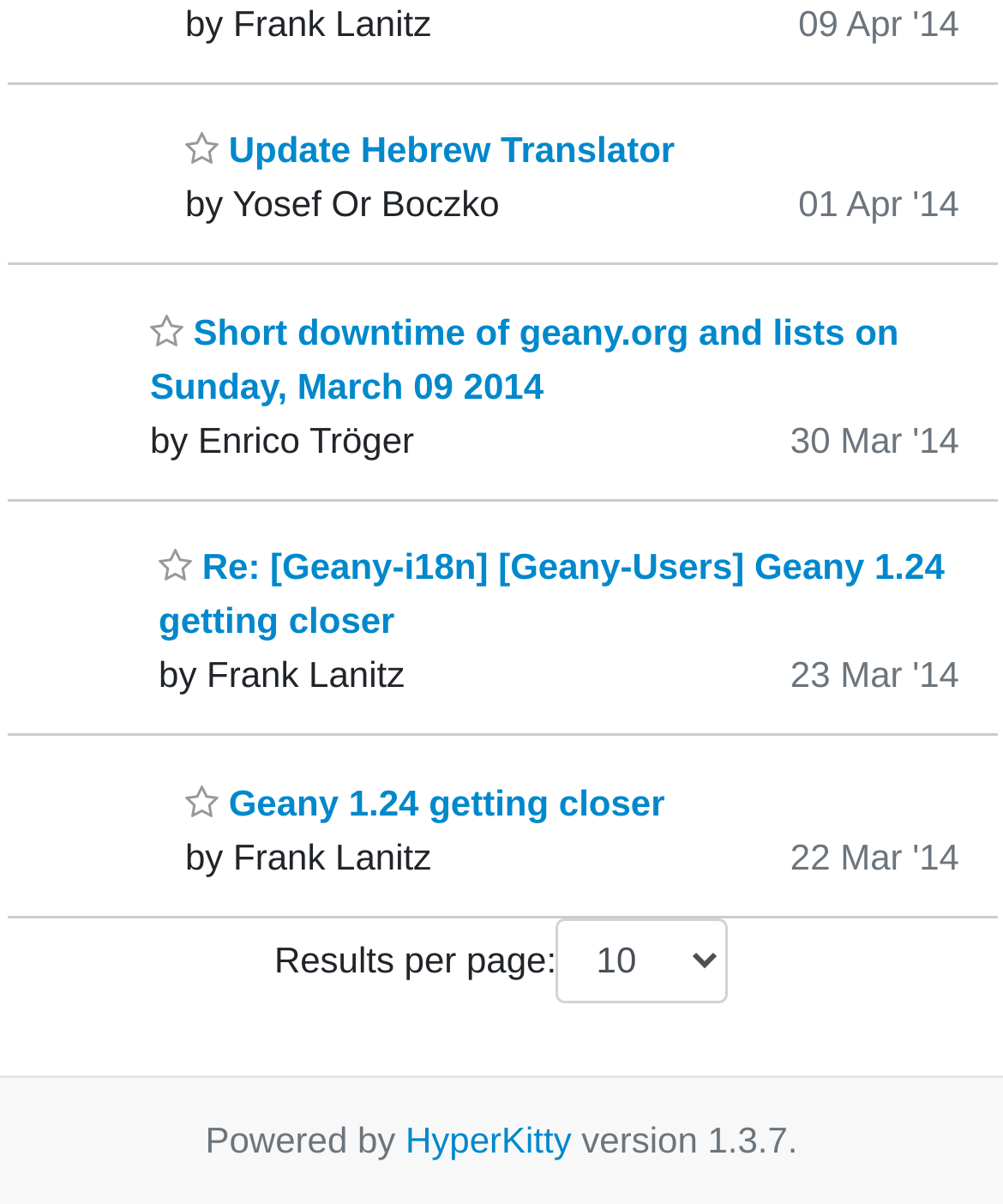Please determine the bounding box of the UI element that matches this description: aria-label="Go to home page". The coordinates should be given as (top-left x, top-left y, bottom-right x, bottom-right y), with all values between 0 and 1.

None